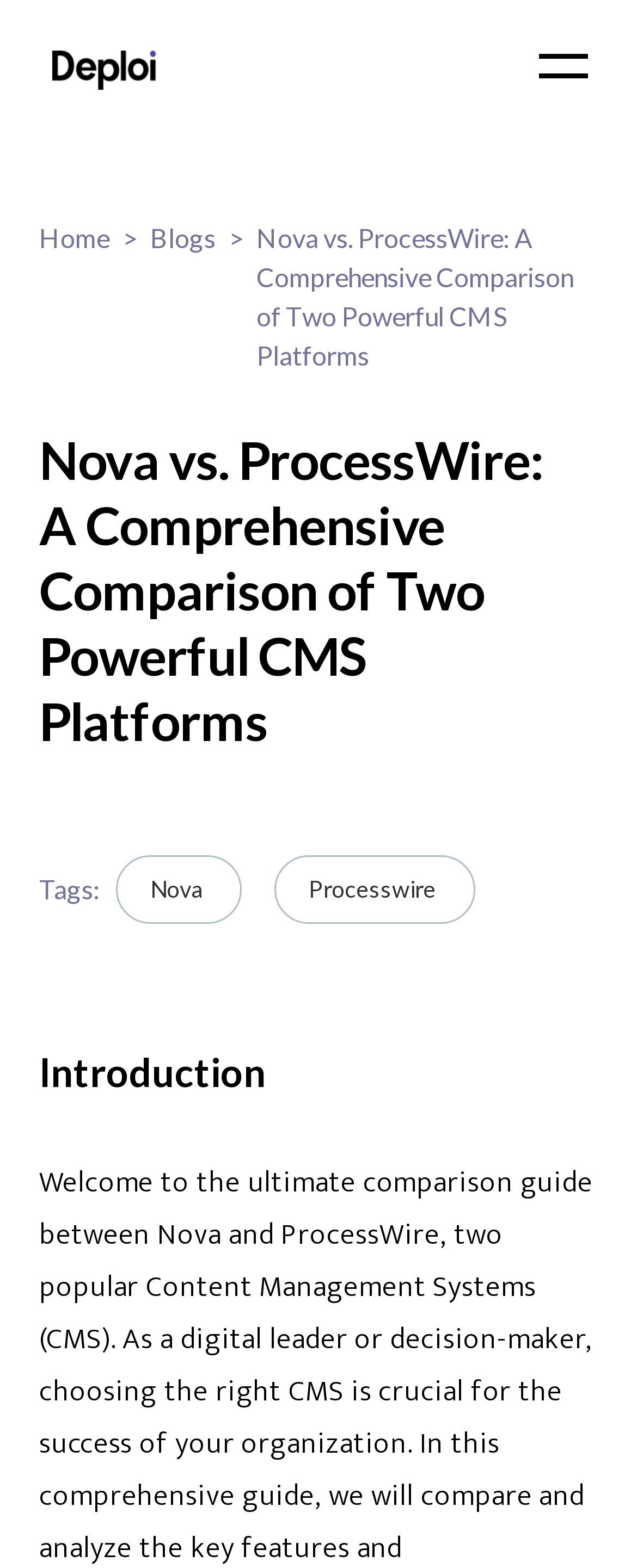Find and specify the bounding box coordinates that correspond to the clickable region for the instruction: "contact us".

[0.0, 0.385, 1.0, 0.446]